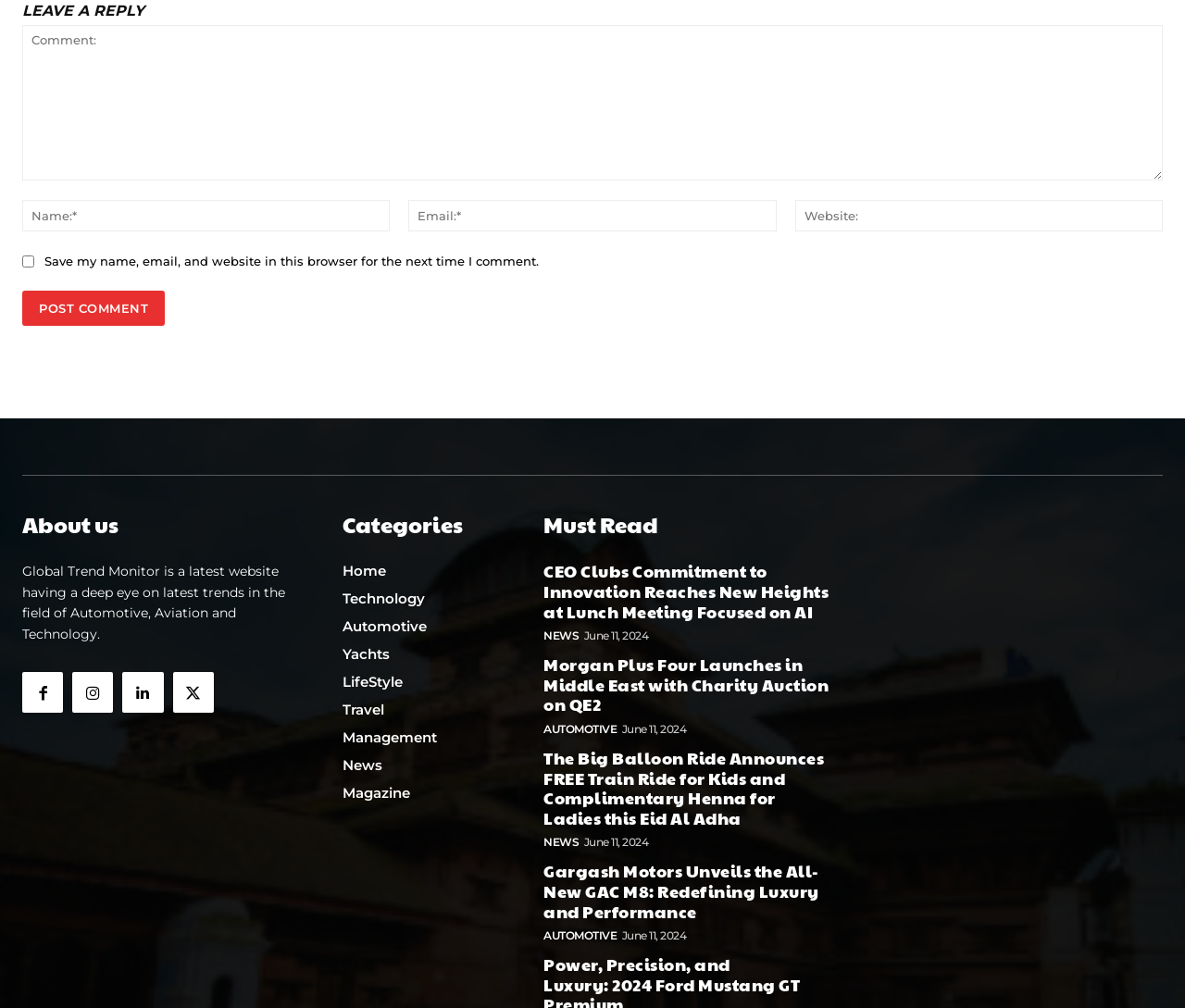How many social media links are present on the webpage?
Answer with a single word or phrase, using the screenshot for reference.

4